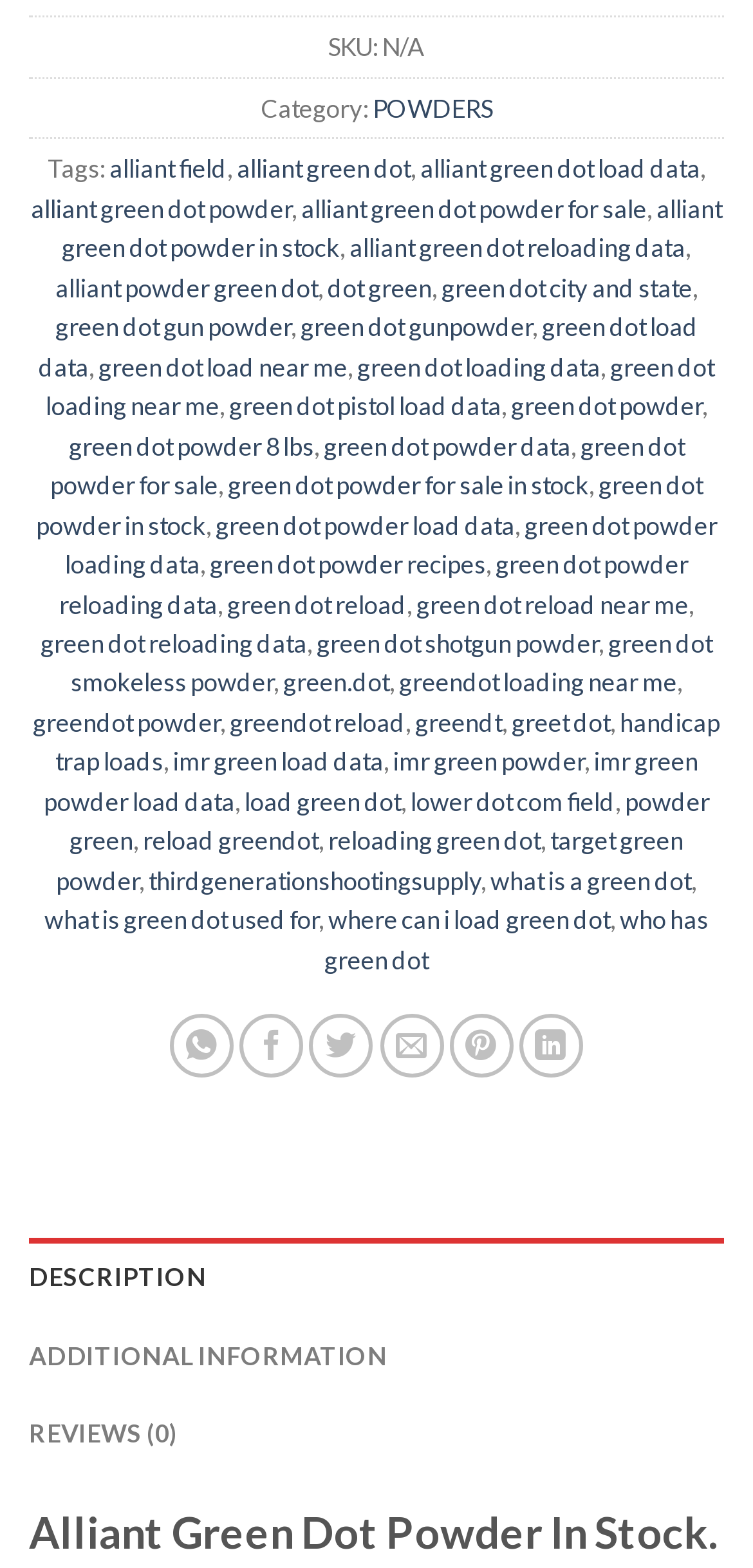Please identify the bounding box coordinates of the region to click in order to complete the given instruction: "Check 'green dot powder' link". The coordinates should be four float numbers between 0 and 1, i.e., [left, top, right, bottom].

[0.678, 0.249, 0.932, 0.269]